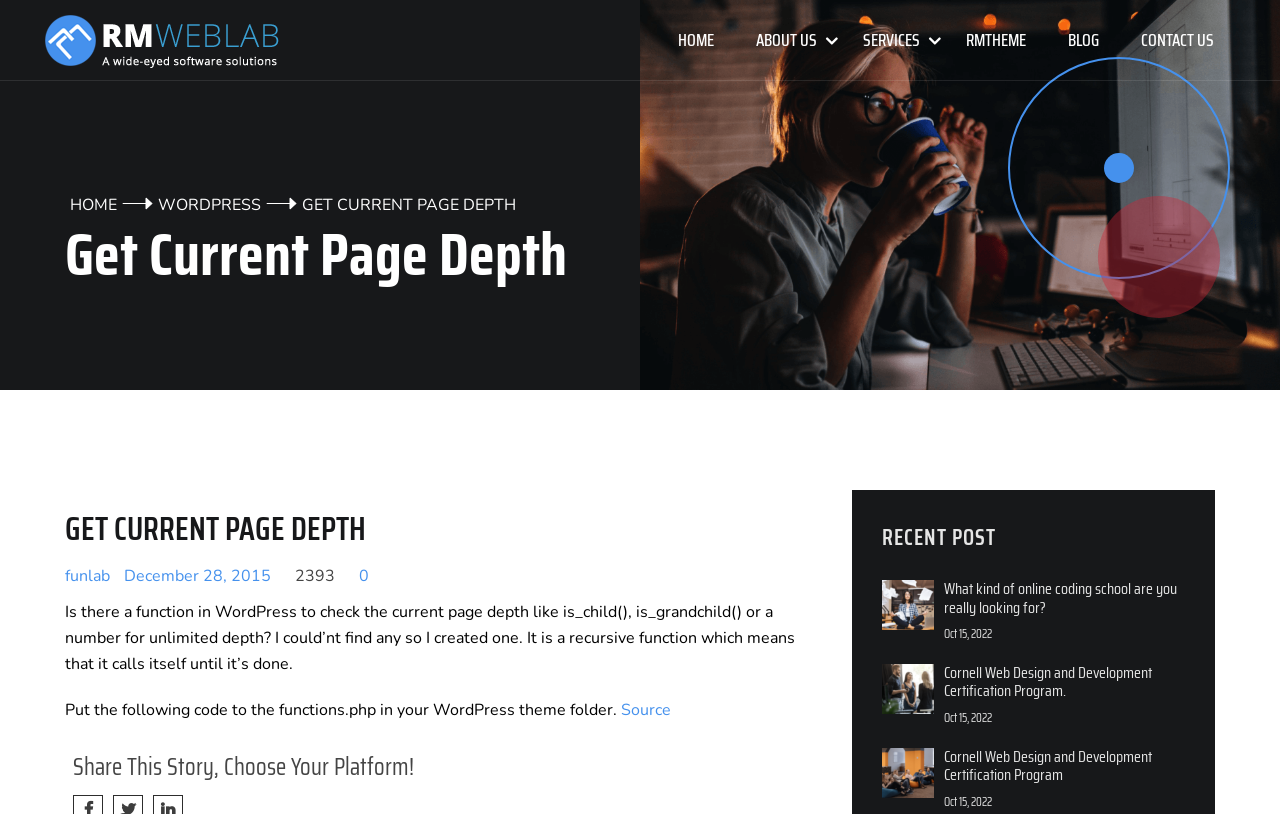Please pinpoint the bounding box coordinates for the region I should click to adhere to this instruction: "Click the SERVICES link".

[0.659, 0.0, 0.738, 0.098]